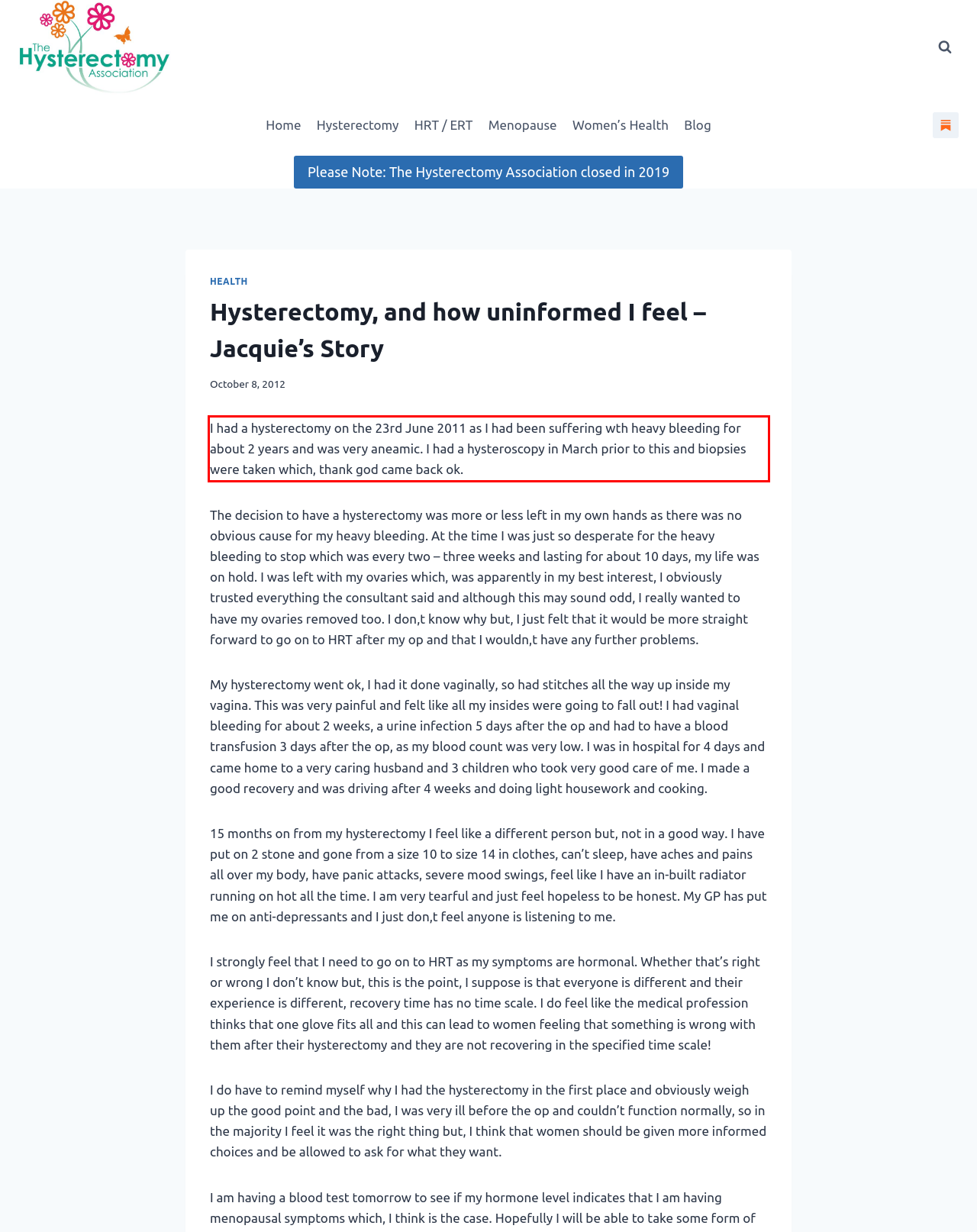Please extract the text content from the UI element enclosed by the red rectangle in the screenshot.

I had a hysterectomy on the 23rd June 2011 as I had been suffering wth heavy bleeding for about 2 years and was very aneamic. I had a hysteroscopy in March prior to this and biopsies were taken which, thank god came back ok.